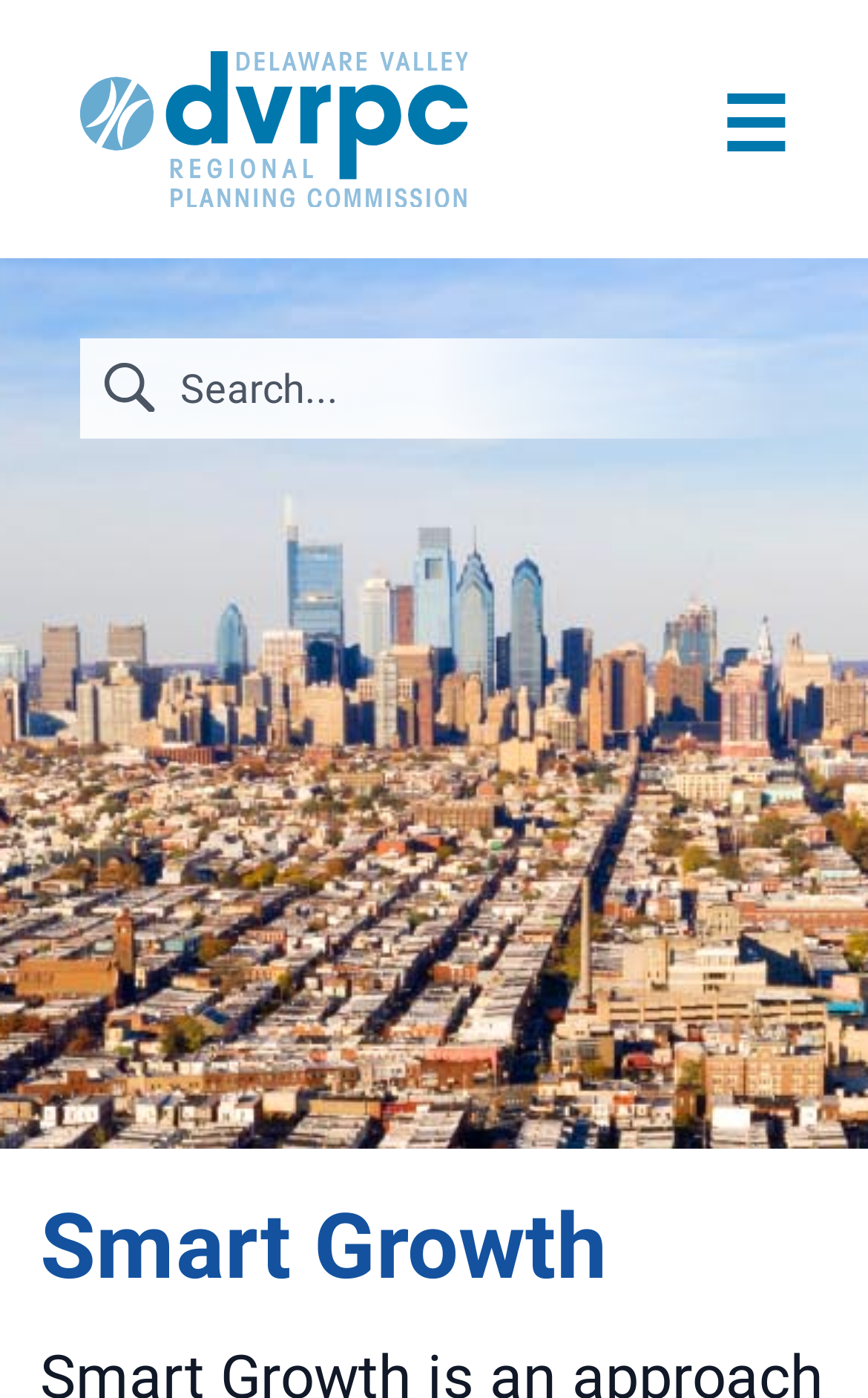Find the bounding box coordinates of the area to click in order to follow the instruction: "Call 07 2139 4996".

None